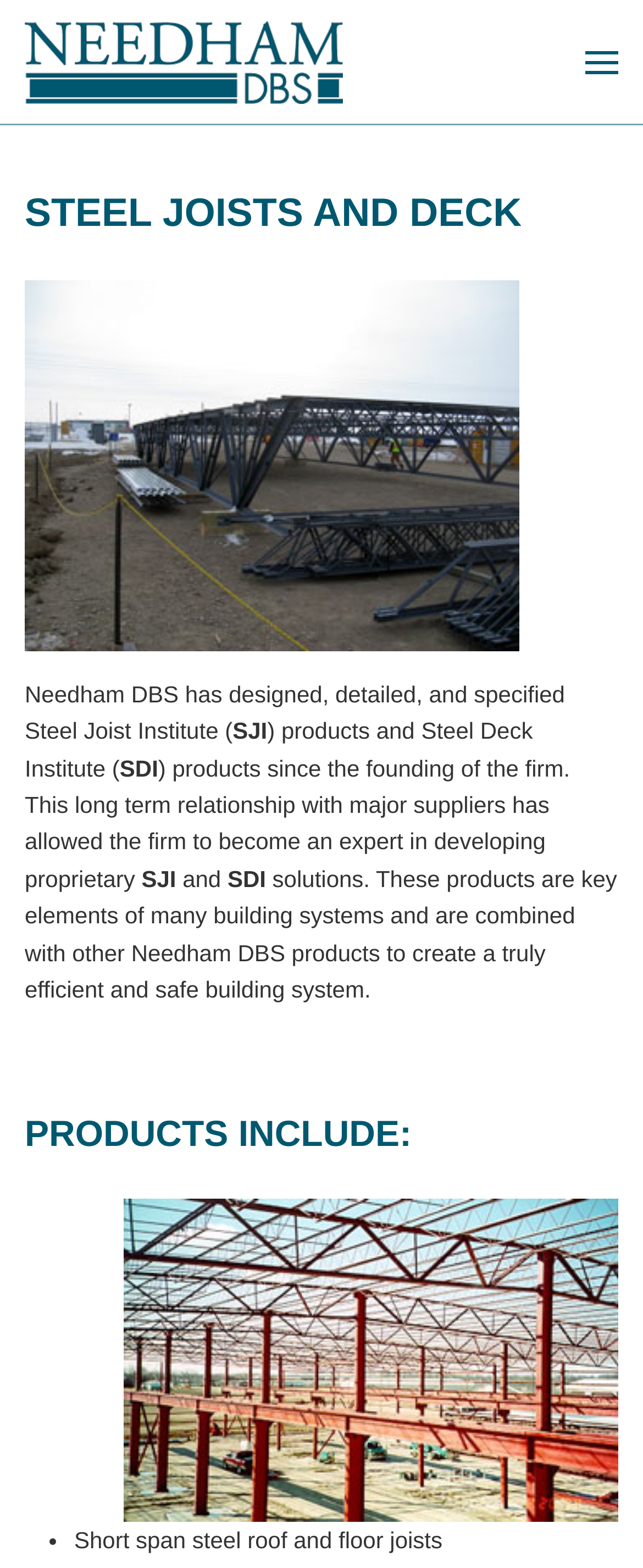Identify the bounding box coordinates of the HTML element based on this description: "Skip to main content".

[0.118, 0.05, 0.443, 0.067]